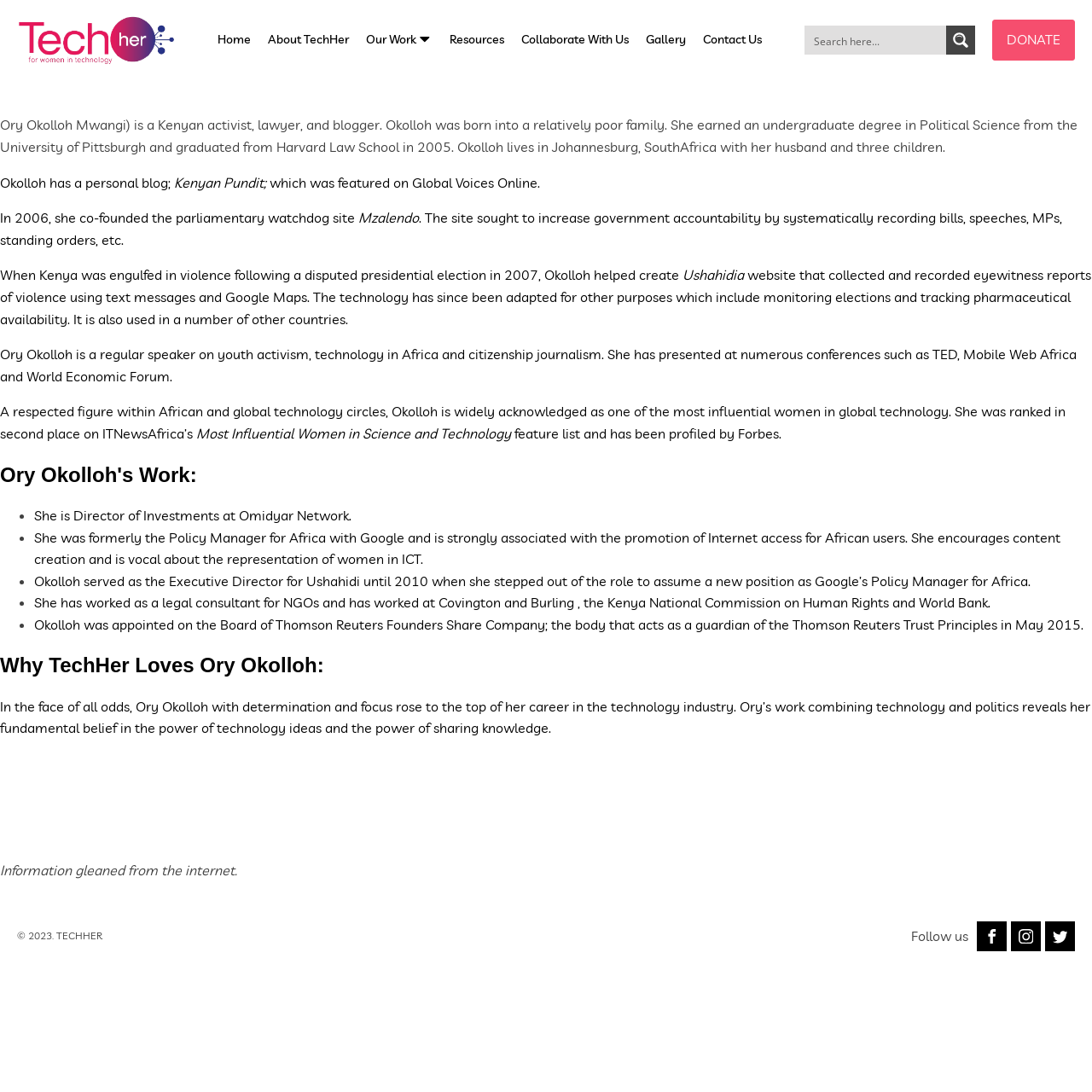What is Ory Okolloh's profession?
Using the image as a reference, answer with just one word or a short phrase.

Lawyer and blogger